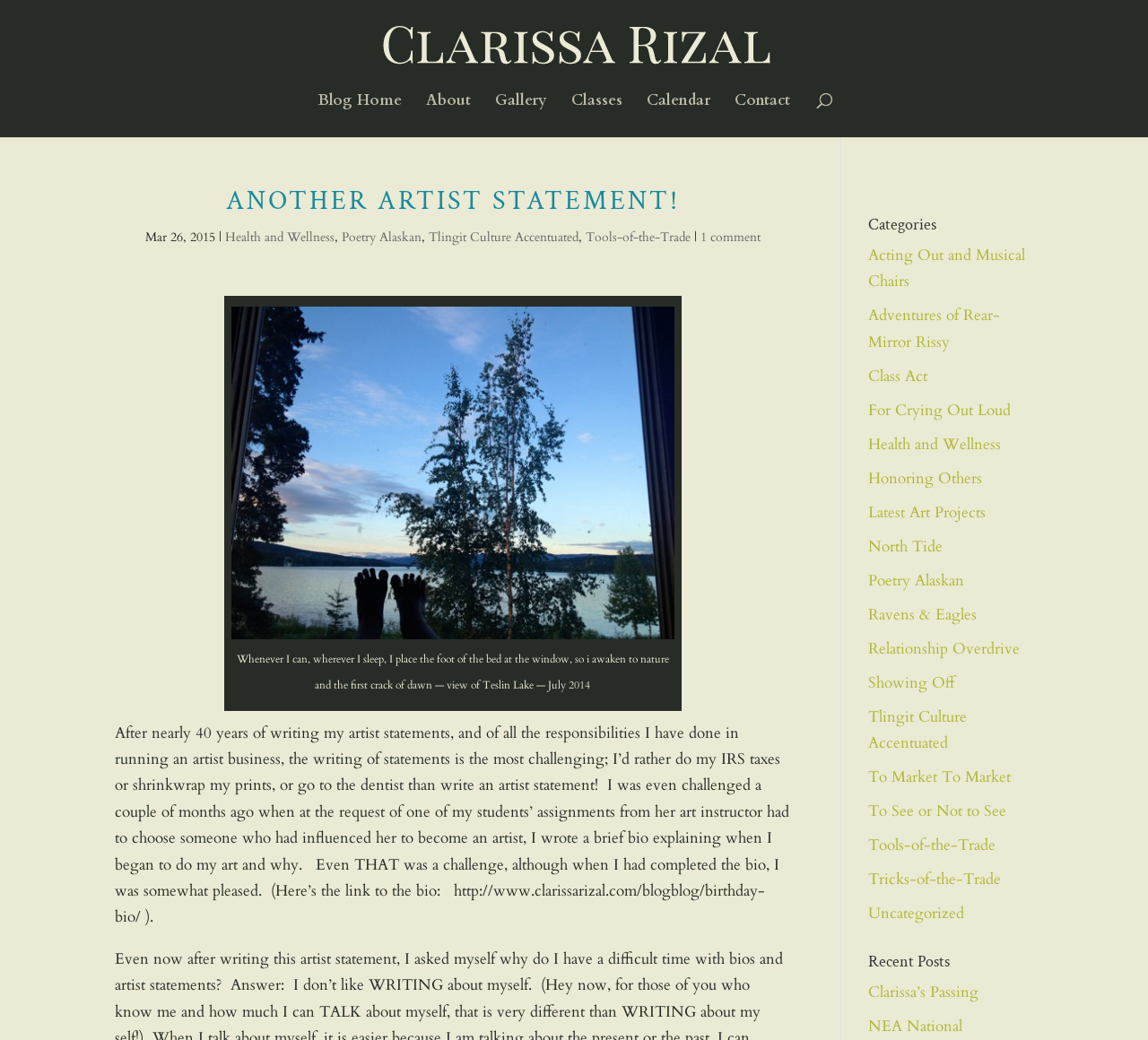Locate the bounding box coordinates of the clickable region to complete the following instruction: "visit the gallery."

[0.431, 0.091, 0.477, 0.132]